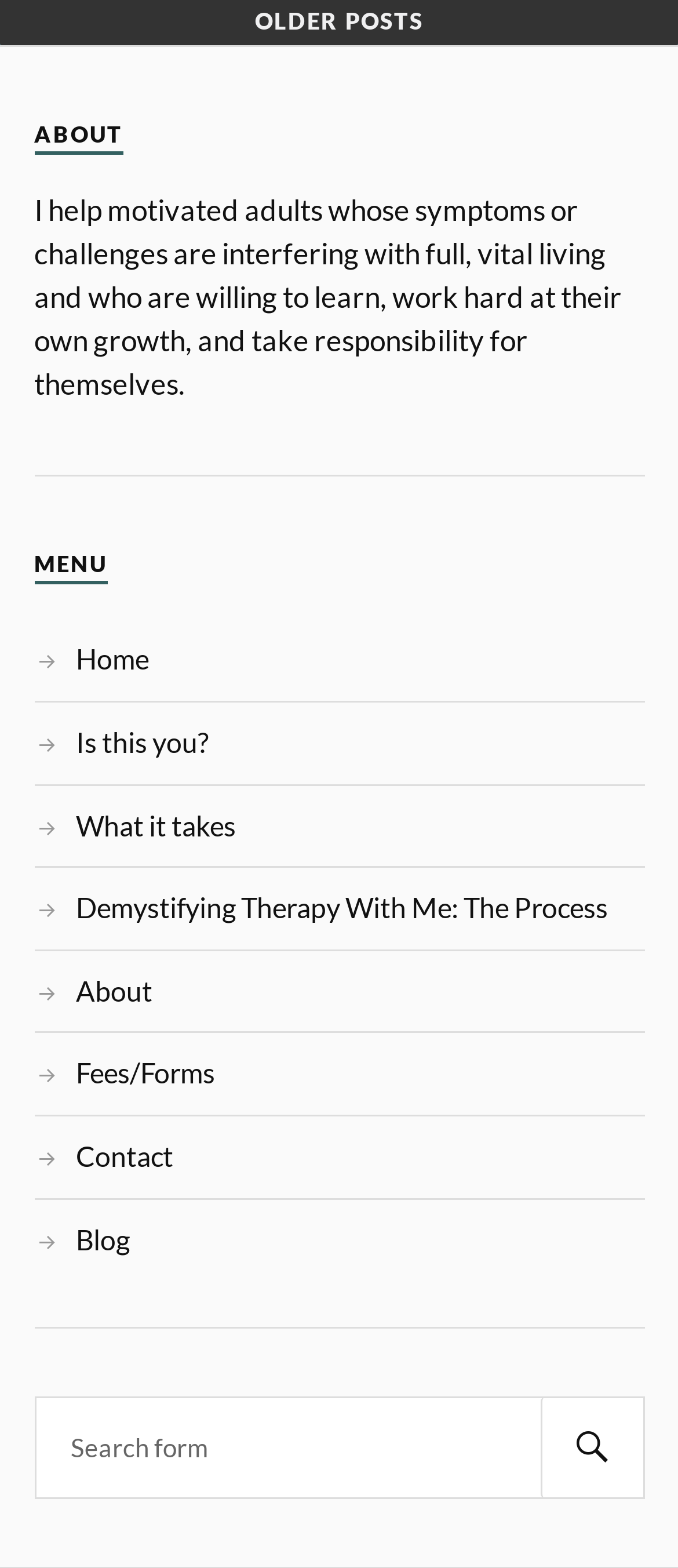Give the bounding box coordinates for the element described as: "Home".

[0.112, 0.41, 0.219, 0.431]